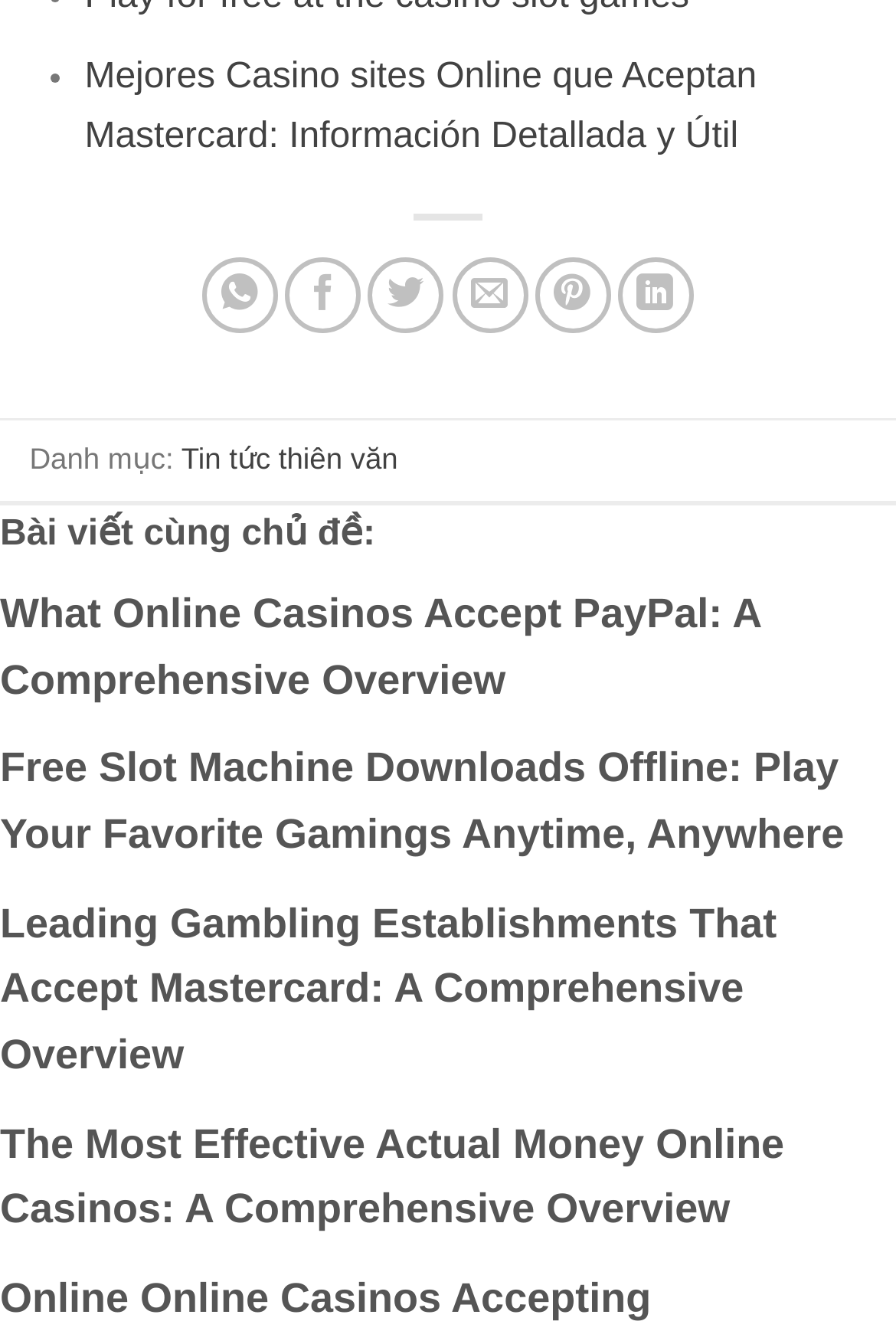How many icons are above the footer?
Provide a one-word or short-phrase answer based on the image.

6